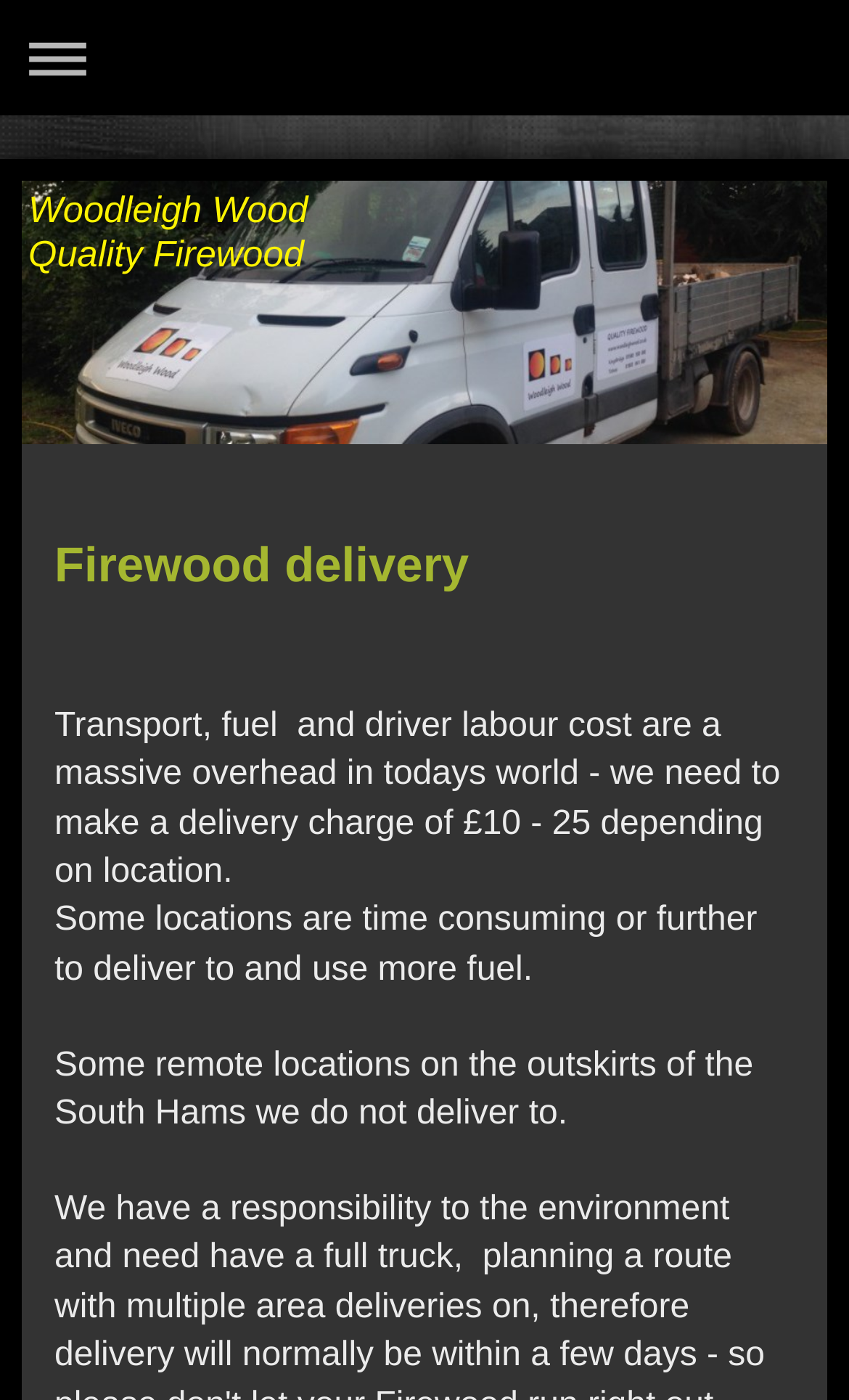Present a detailed account of what is displayed on the webpage.

The webpage appears to be about Woodleigh Wood, a company that delivers firewood logs in Devon, specifically in Kingsbridge, Totnes, and Ivybridge areas. 

At the top left corner, there is a navigation link with an expand/collapse icon, accompanied by an SVG element. Next to it, the company name "Woodleigh Wood" and its tagline "Quality Firewood" are displayed prominently.

Below this section, a heading "Firewood delivery" is centered on the page. Underneath the heading, there are three paragraphs of text that explain the company's delivery policy. The first paragraph mentions that a delivery charge of £10-25 is necessary due to transportation costs. The second paragraph elaborates that some locations require more time and fuel, making them more expensive to deliver to. The third paragraph states that the company does not deliver to some remote locations on the outskirts of the South Hams area.